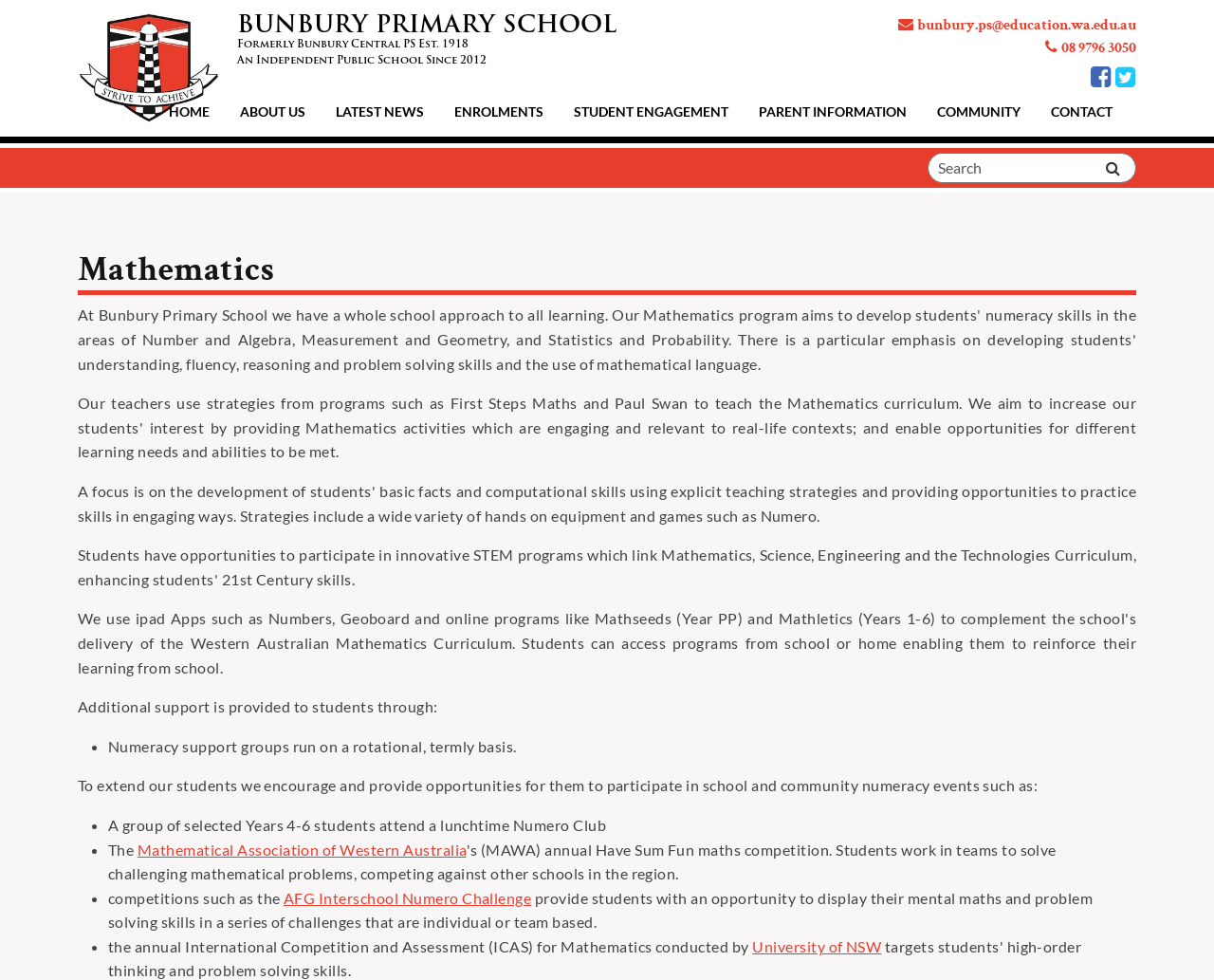Reply to the question with a brief word or phrase: What is the name of the competition that provides students with an opportunity to display their mental maths and problem solving skills?

AFG Interschool Numero Challenge